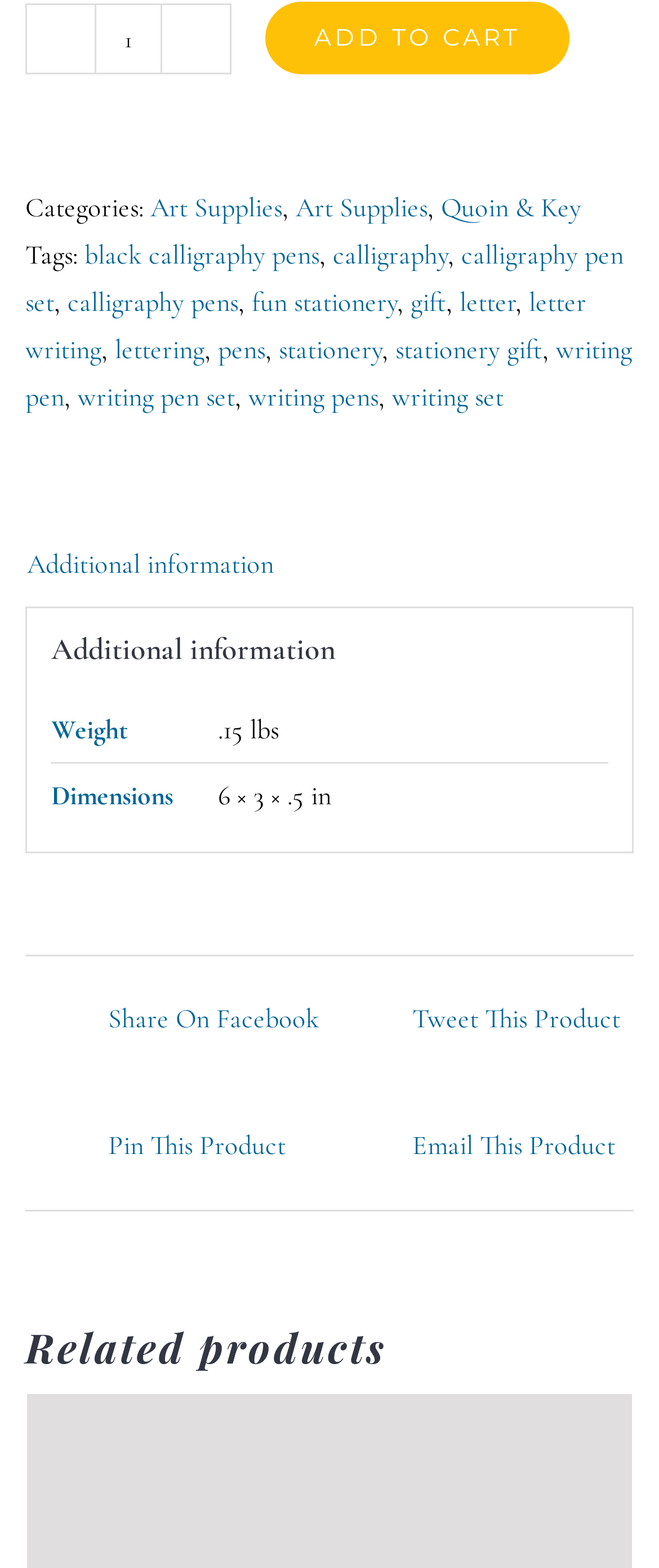Please provide a comprehensive response to the question below by analyzing the image: 
What are the categories of the product?

I identified the categories by looking at the links under the StaticText element with the text 'Categories:', which are 'Art Supplies' and 'Quoin & Key'.